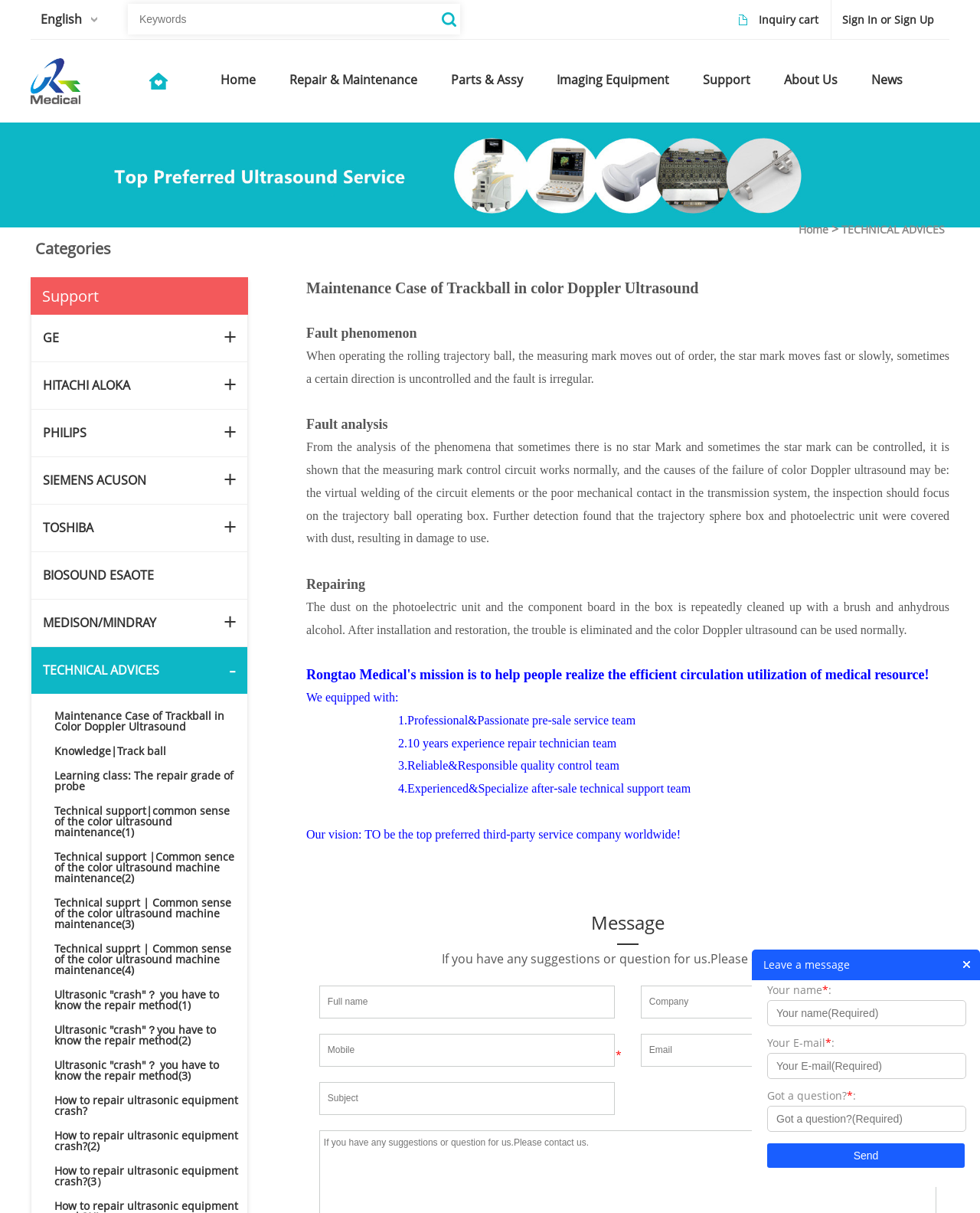Identify the bounding box coordinates for the UI element that matches this description: "MEDISON/MINDRAY".

[0.044, 0.506, 0.159, 0.52]